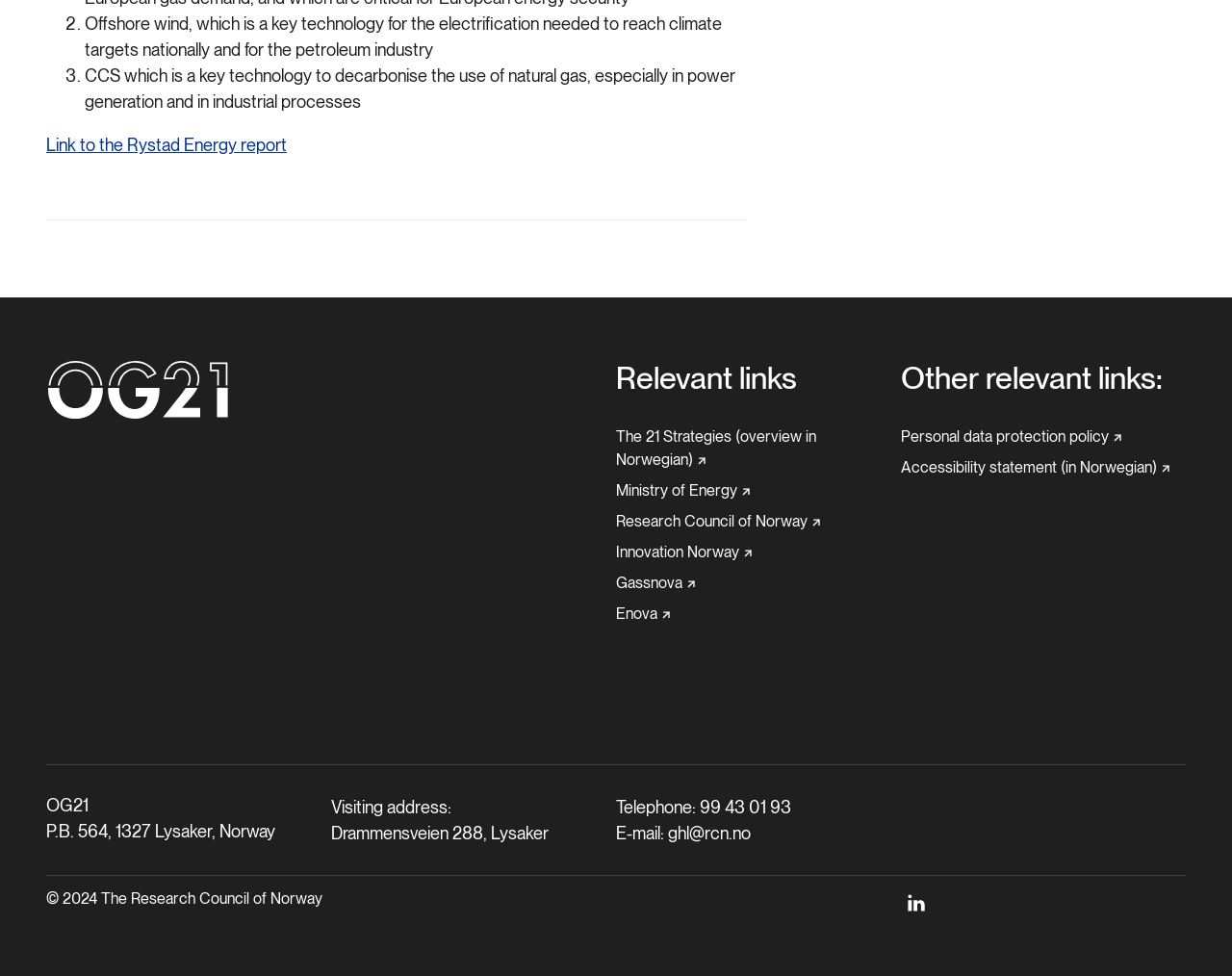Pinpoint the bounding box coordinates of the area that should be clicked to complete the following instruction: "Go to the Home page". The coordinates must be given as four float numbers between 0 and 1, i.e., [left, top, right, bottom].

[0.038, 0.416, 0.187, 0.435]